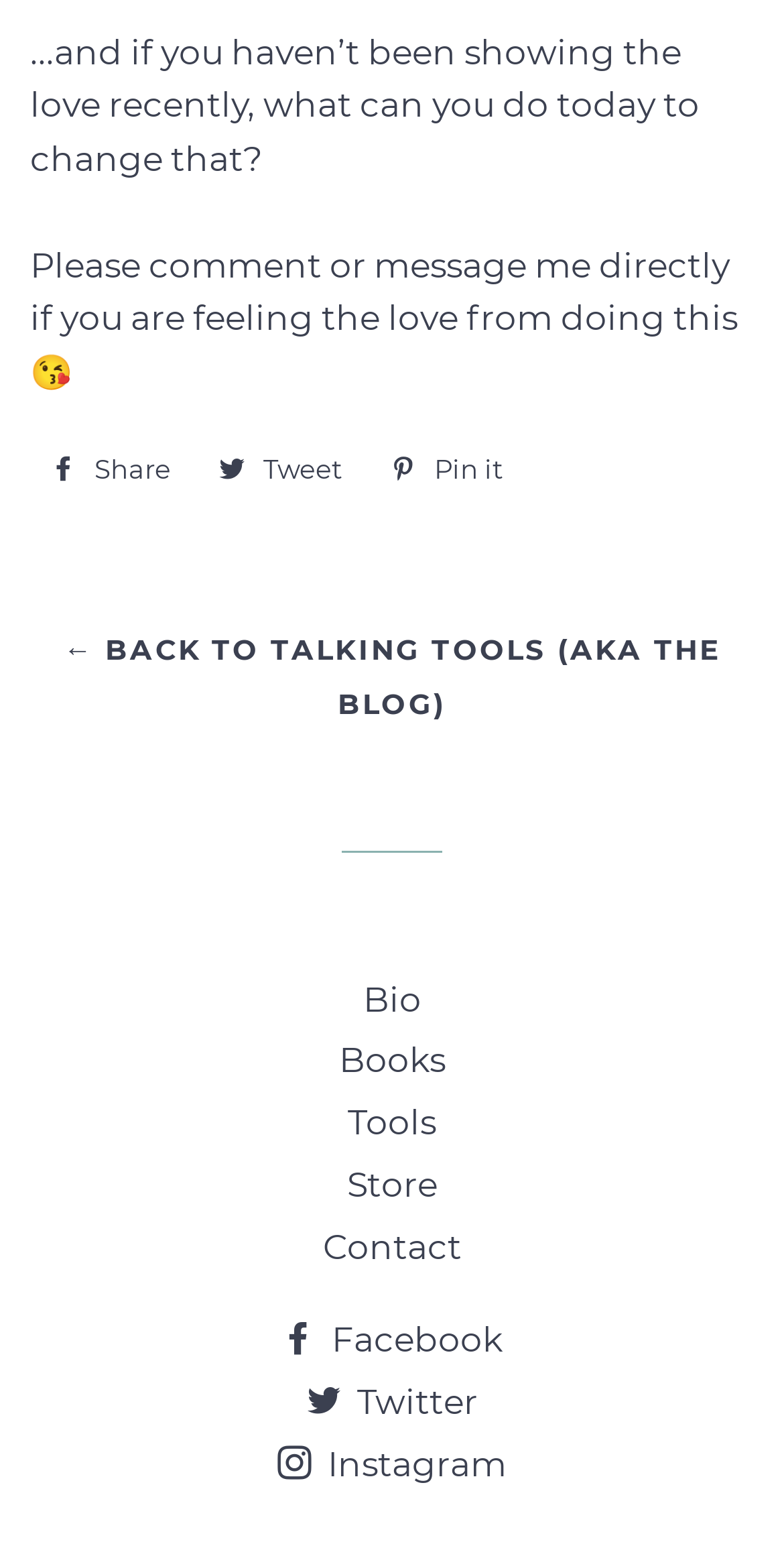Please find the bounding box coordinates for the clickable element needed to perform this instruction: "Contact us".

[0.412, 0.794, 0.588, 0.82]